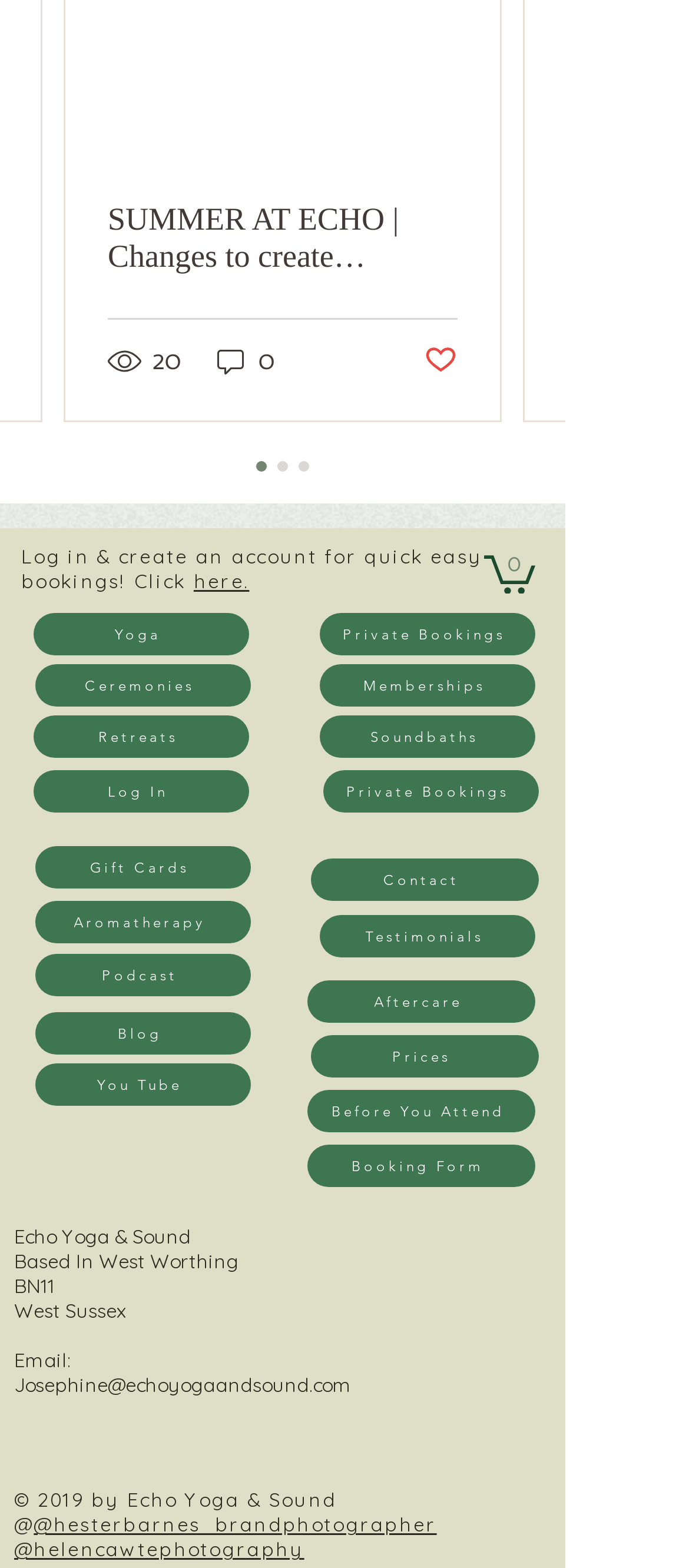Bounding box coordinates should be provided in the format (top-left x, top-left y, bottom-right x, bottom-right y) with all values between 0 and 1. Identify the bounding box for this UI element: Booking Form

[0.446, 0.73, 0.777, 0.757]